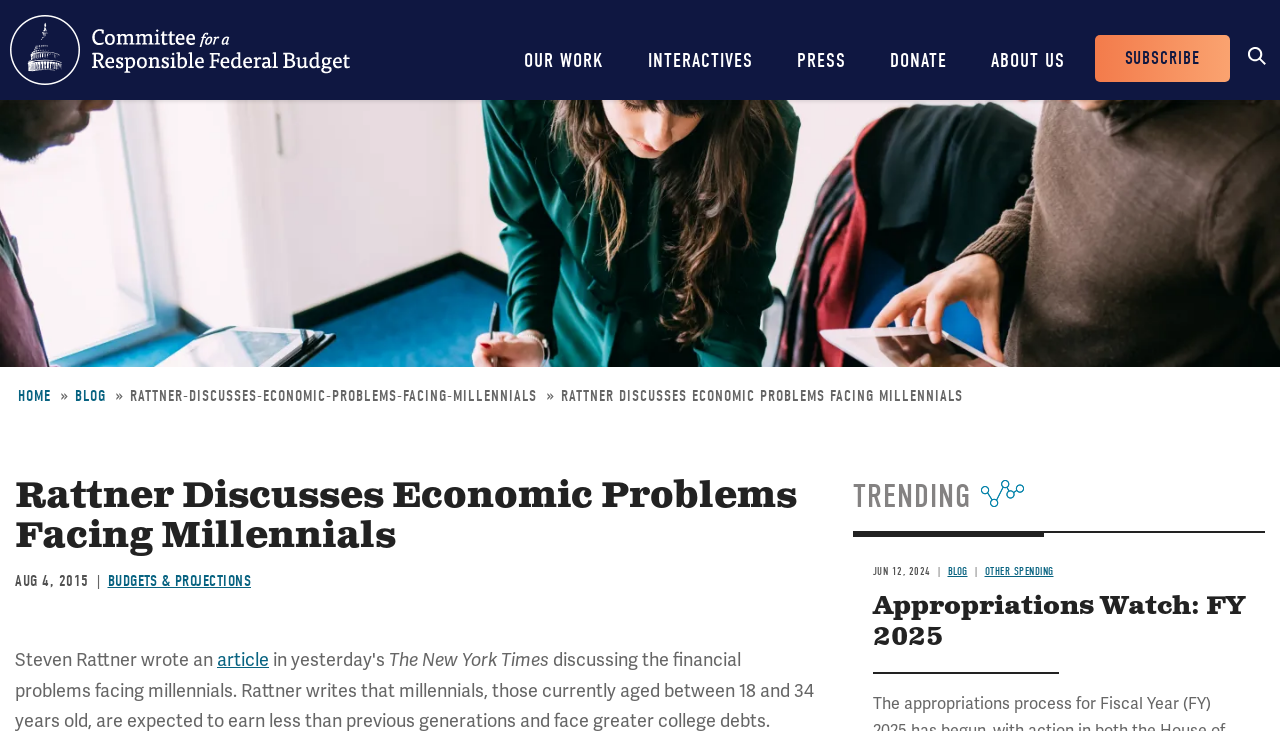Show the bounding box coordinates for the HTML element as described: "Appropriations Watch: FY 2025".

[0.682, 0.806, 0.972, 0.896]